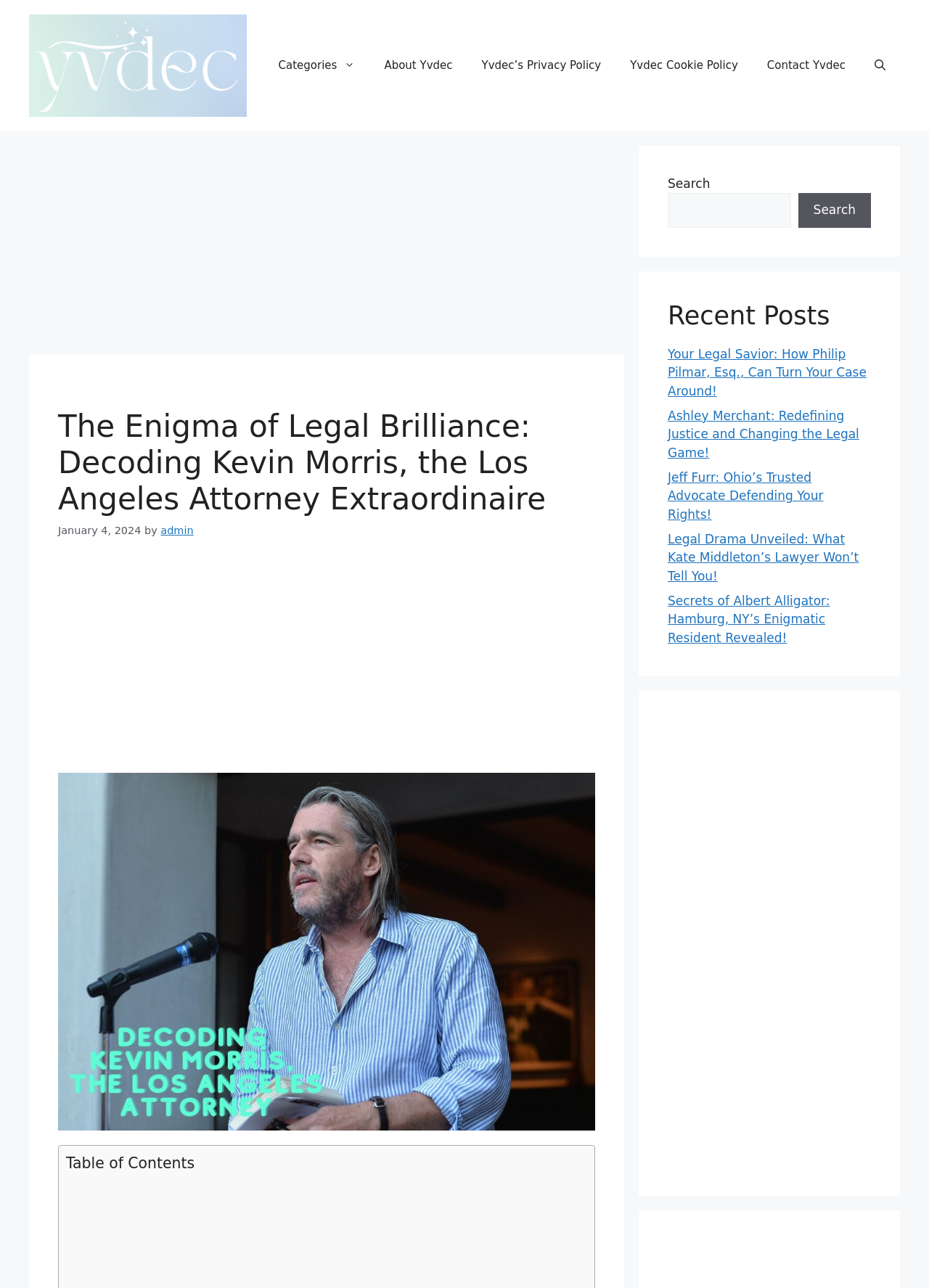What is the name of the attorney featured in the main article?
Relying on the image, give a concise answer in one word or a brief phrase.

Kevin Morris